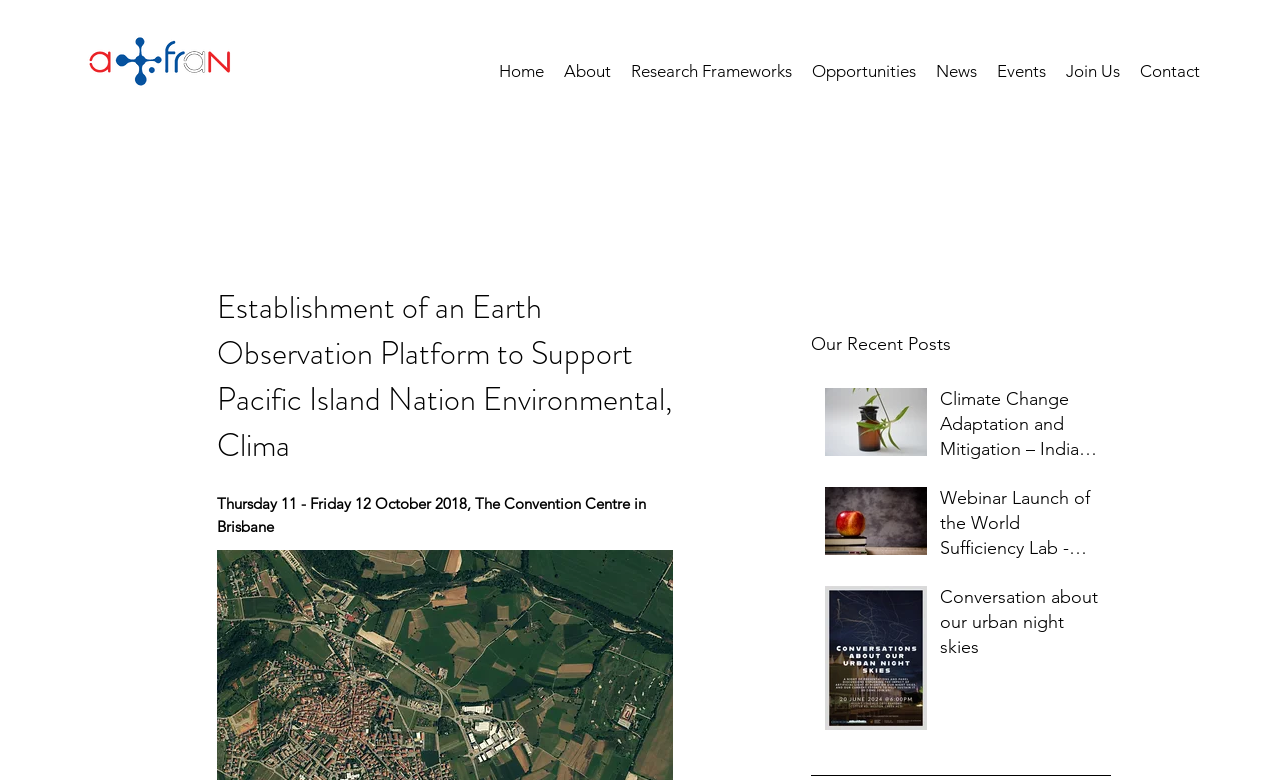Calculate the bounding box coordinates for the UI element based on the following description: "Events". Ensure the coordinates are four float numbers between 0 and 1, i.e., [left, top, right, bottom].

[0.771, 0.051, 0.825, 0.131]